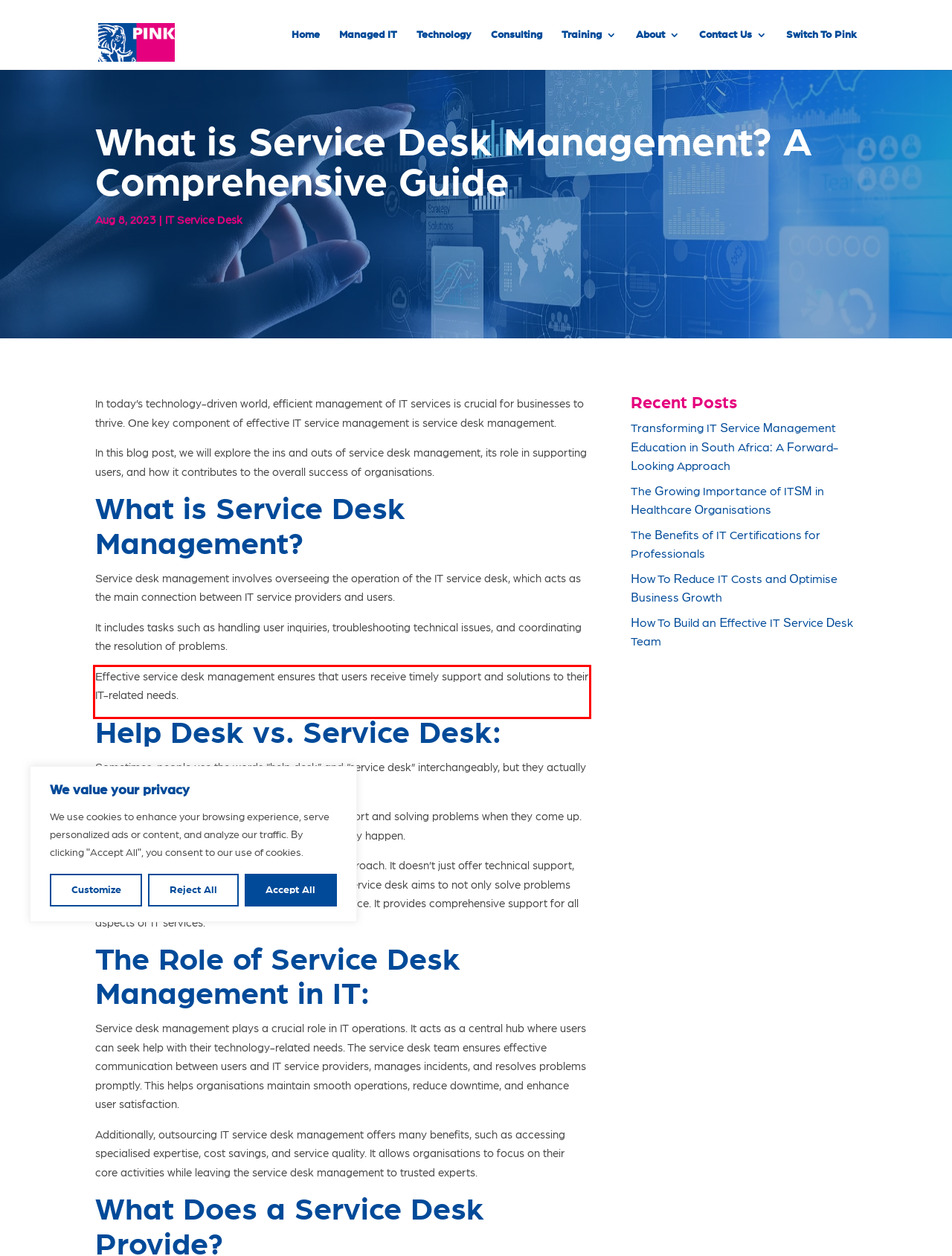There is a UI element on the webpage screenshot marked by a red bounding box. Extract and generate the text content from within this red box.

It keeps IT services running smoothly and helps users quickly when they need support. When the service desk is managed well, it reduces the time when things aren’t working and makes users happier. This leads to better productivity for the whole organisation.